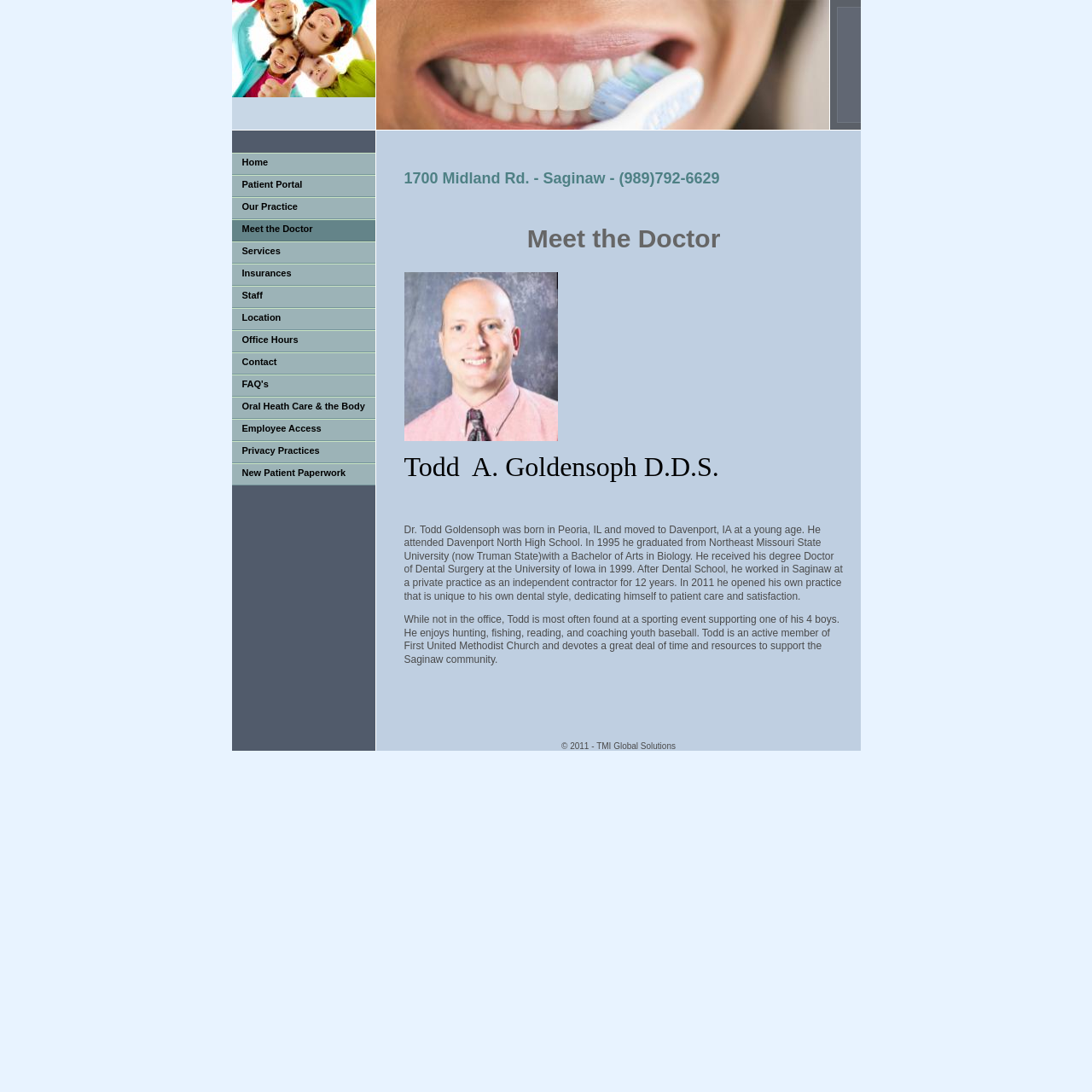What is the doctor's phone number?
Look at the image and construct a detailed response to the question.

The doctor's phone number is mentioned in the static text '1700 Midland Rd. - Saginaw - (989)792-6629'.